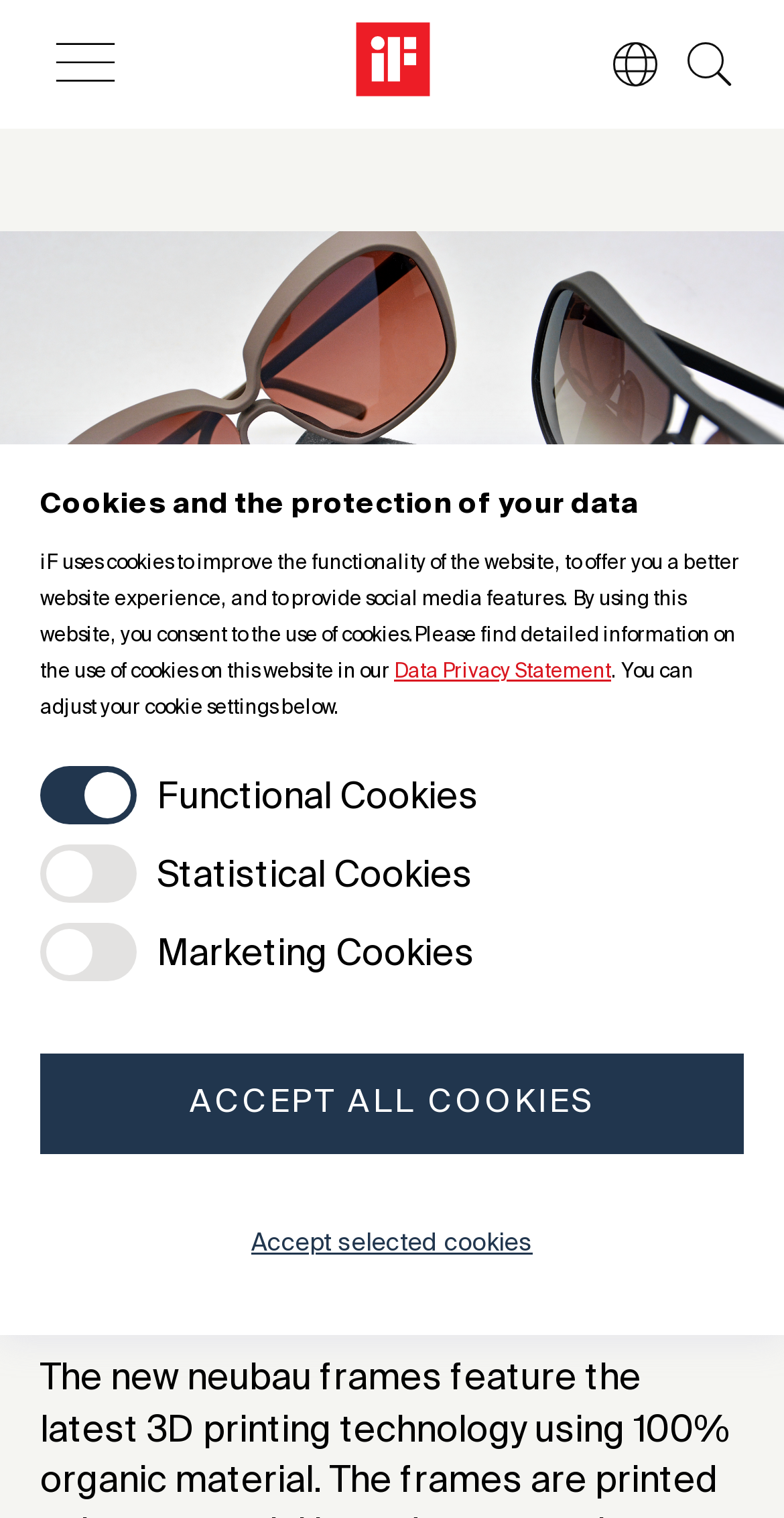Please locate the bounding box coordinates of the element that should be clicked to achieve the given instruction: "Click the 'Product' button".

[0.051, 0.511, 0.256, 0.566]